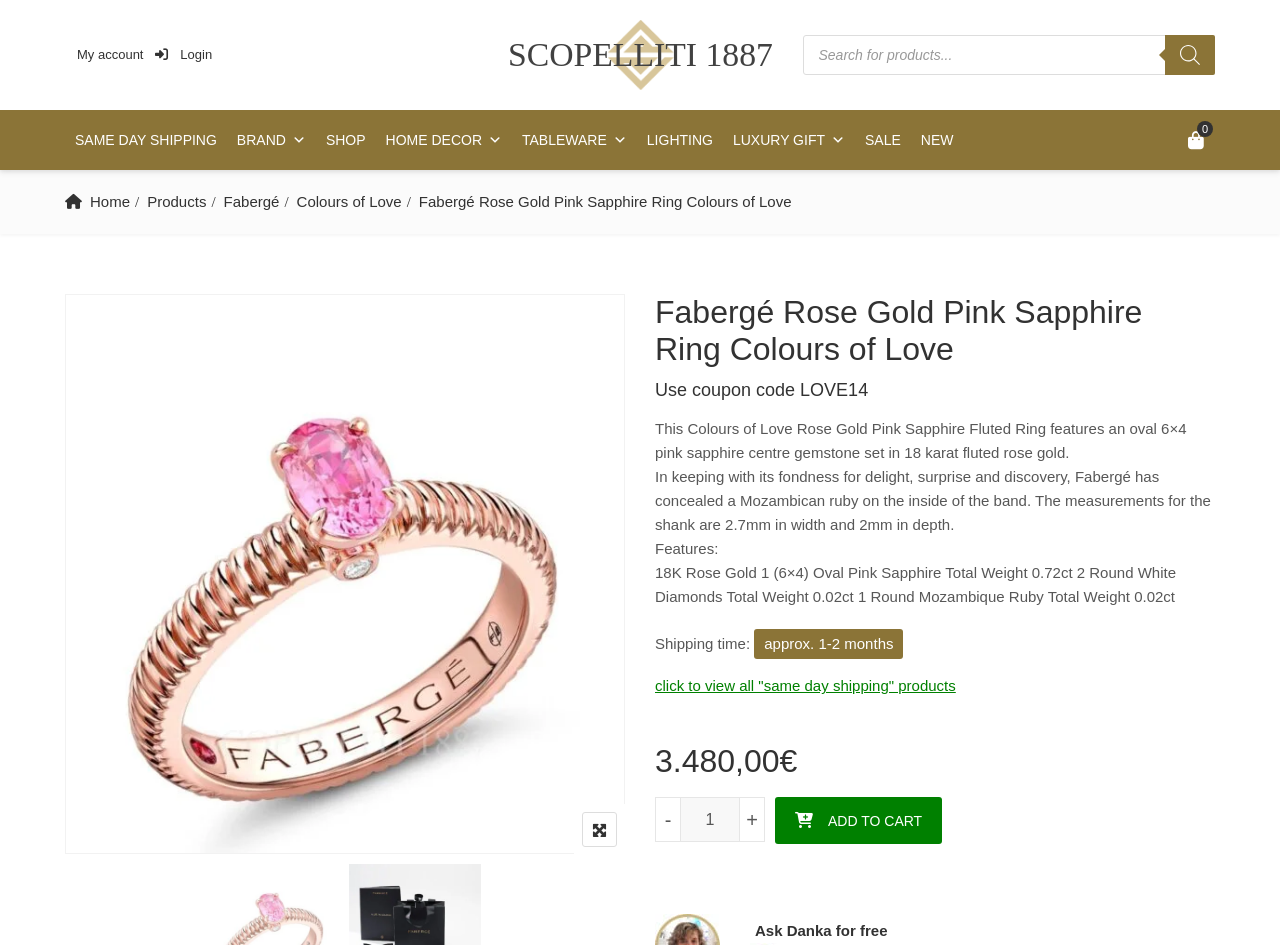Generate a thorough caption detailing the webpage content.

This webpage is about a specific product, the Fabergé Rose Gold Pink Sapphire Ring Colours of Love. At the top, there are several links and a search bar, allowing users to navigate to different parts of the website, such as "My account", "Login", and "Products search". 

Below the navigation bar, there is a prominent banner with a coupon code "LOVE14" and a brief description of the product. The product image is displayed on the left side of the page, taking up a significant portion of the screen.

To the right of the product image, there is a detailed description of the product, including its features, materials, and measurements. The text is divided into several sections, including a brief overview, product details, and shipping information. 

Under the product description, there is a section for product quantity, where users can adjust the number of items they want to purchase. Below that, there is an "ADD TO CART" button. 

At the very bottom of the page, there is a small text that says "Ask Danka for free", which might be a customer support or inquiry feature.